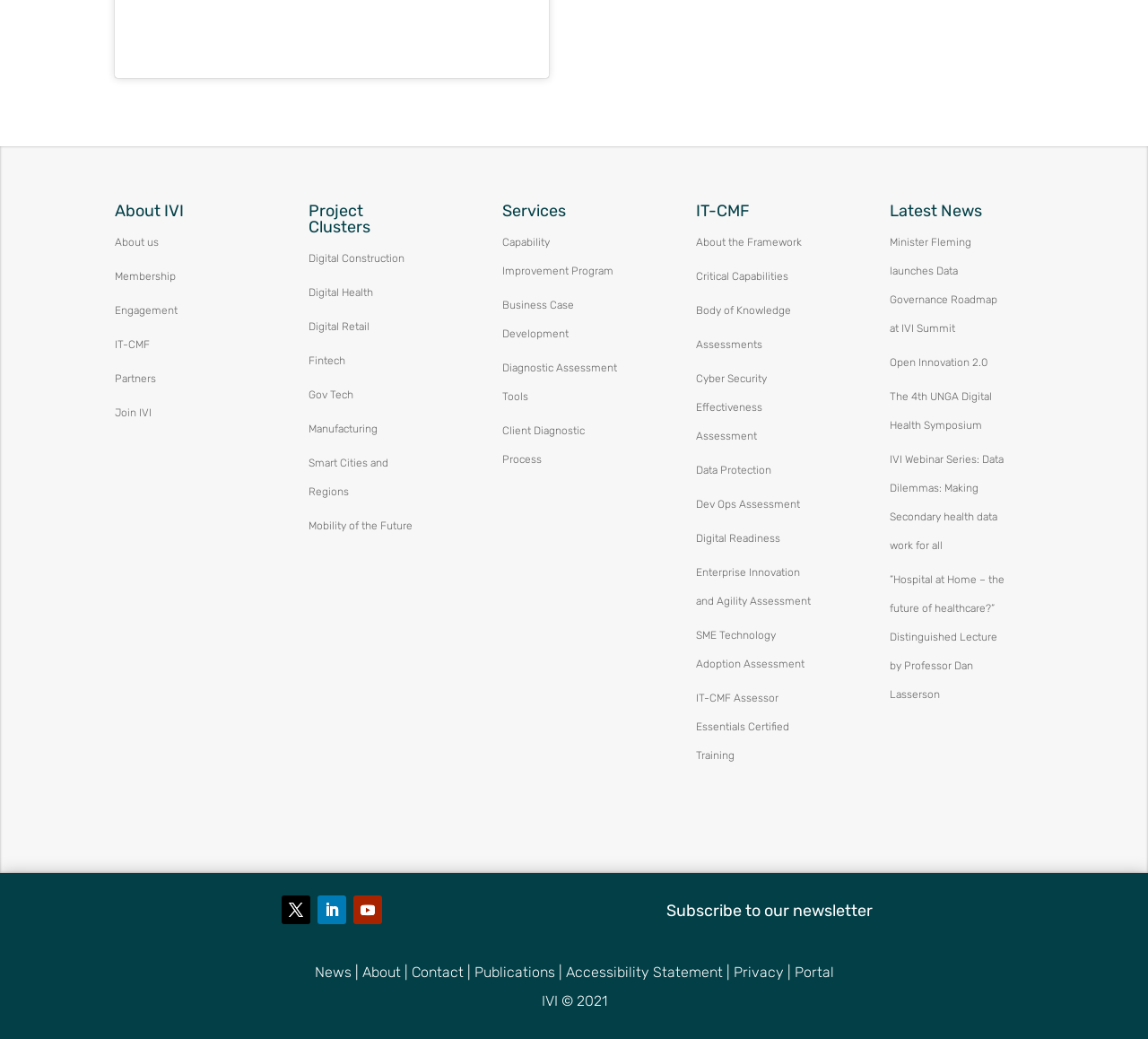Please locate the bounding box coordinates for the element that should be clicked to achieve the following instruction: "Go to the Contact page". Ensure the coordinates are given as four float numbers between 0 and 1, i.e., [left, top, right, bottom].

[0.358, 0.928, 0.404, 0.944]